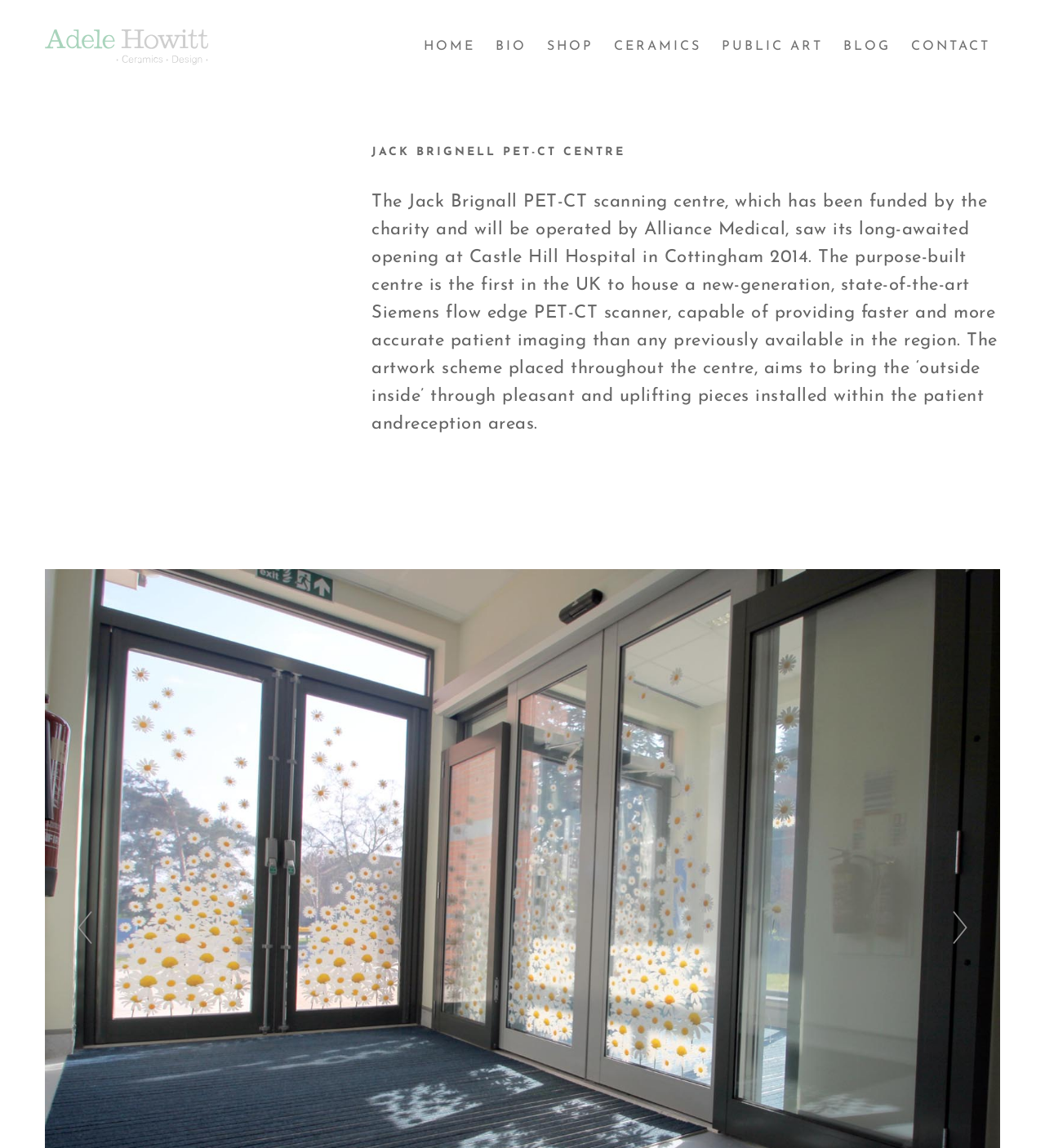Locate the bounding box coordinates of the clickable region to complete the following instruction: "view CERAMICS."

[0.577, 0.0, 0.68, 0.082]